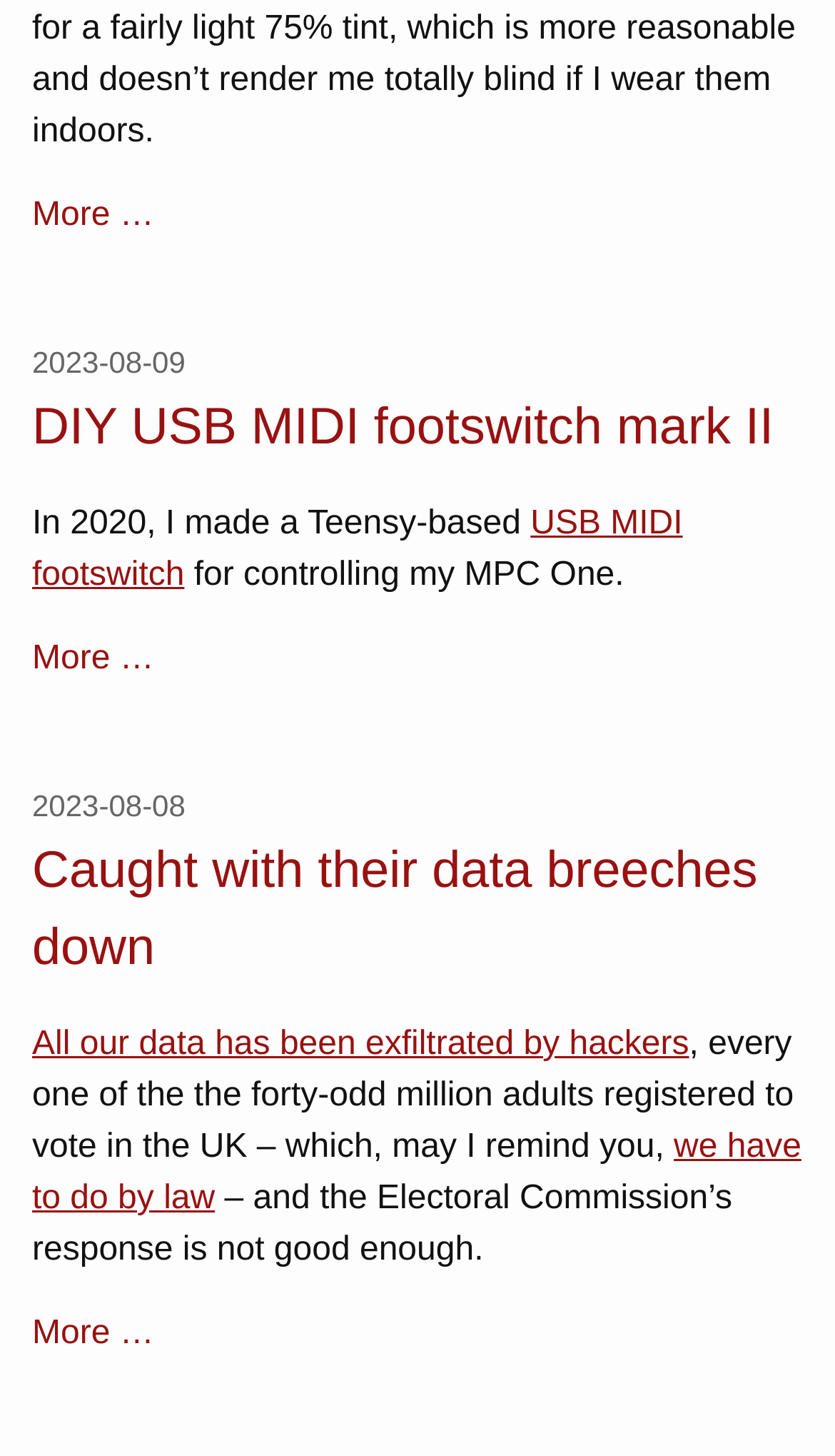Given the element description, predict the bounding box coordinates in the format (top-left x, top-left y, bottom-right x, bottom-right y), using floating point numbers between 0 and 1: USB MIDI footswitch

[0.038, 0.347, 0.818, 0.408]